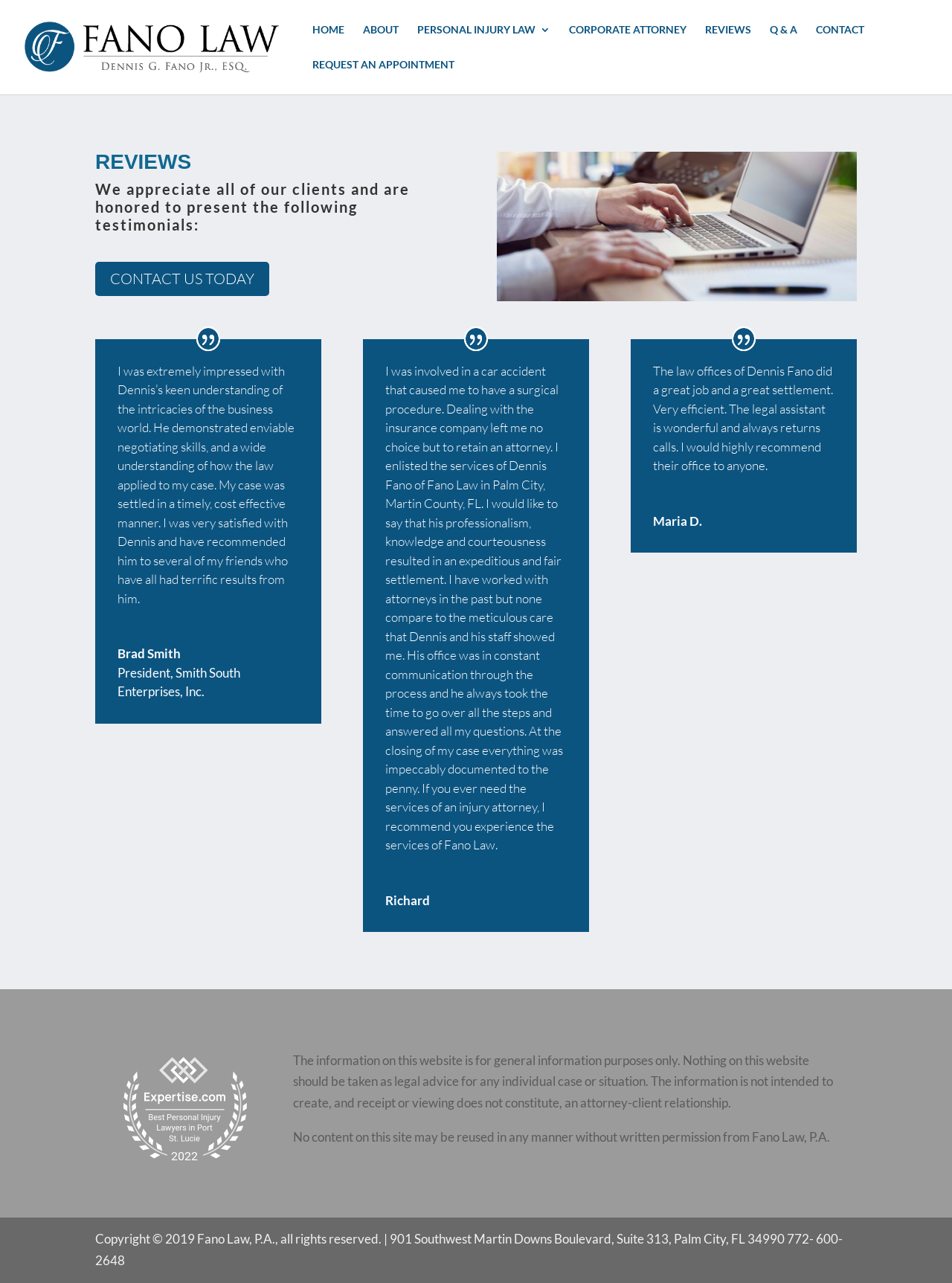Pinpoint the bounding box coordinates of the element to be clicked to execute the instruction: "Go to the HOME page".

[0.328, 0.019, 0.362, 0.046]